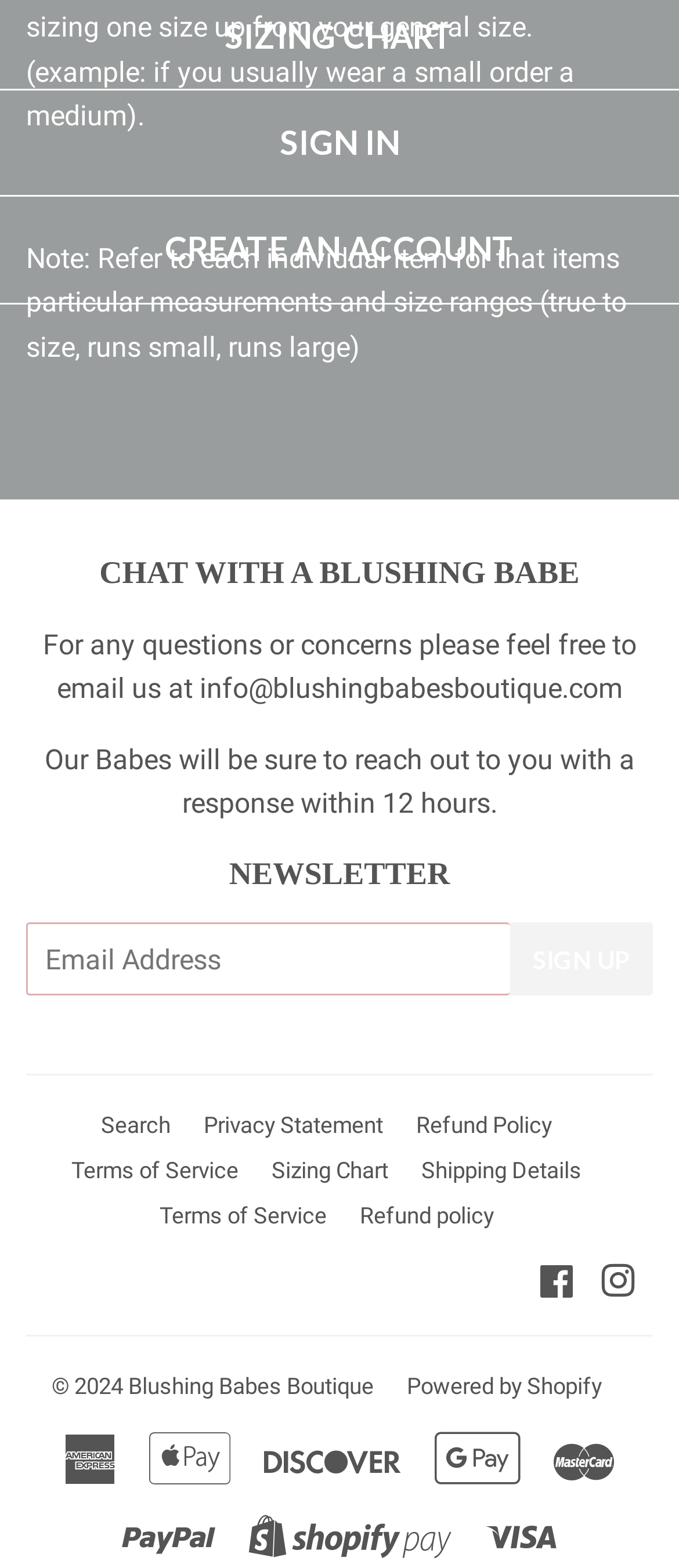Please locate the clickable area by providing the bounding box coordinates to follow this instruction: "Contact us via email".

[0.294, 0.429, 0.917, 0.45]